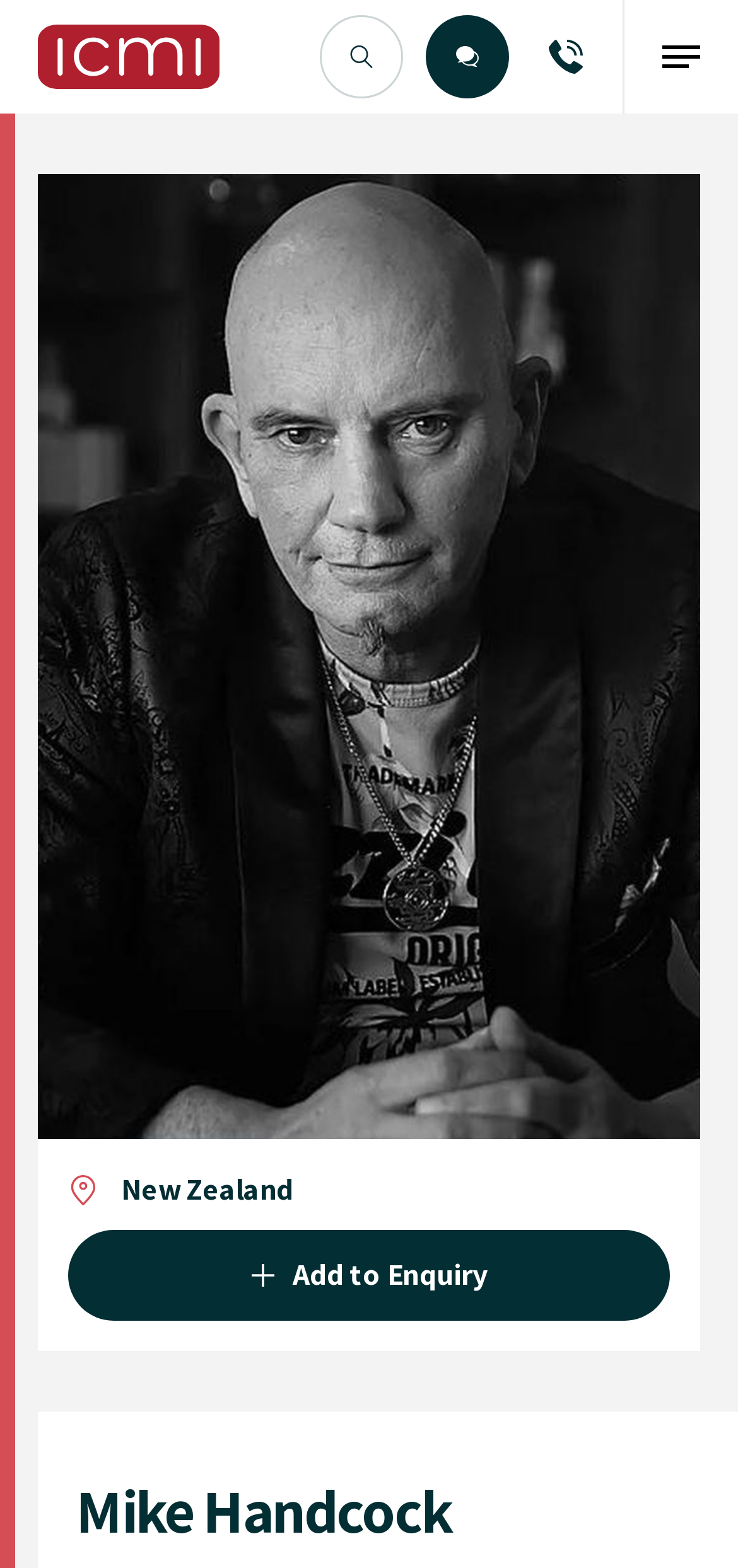Using the elements shown in the image, answer the question comprehensively: What is the category of the person featured on the webpage?

The webpage has a search textbox with a placeholder text that mentions 'Speaker name' as an example, which suggests that the person featured on the webpage, Mike Handcock, is a speaker or has something to do with speaking engagements.